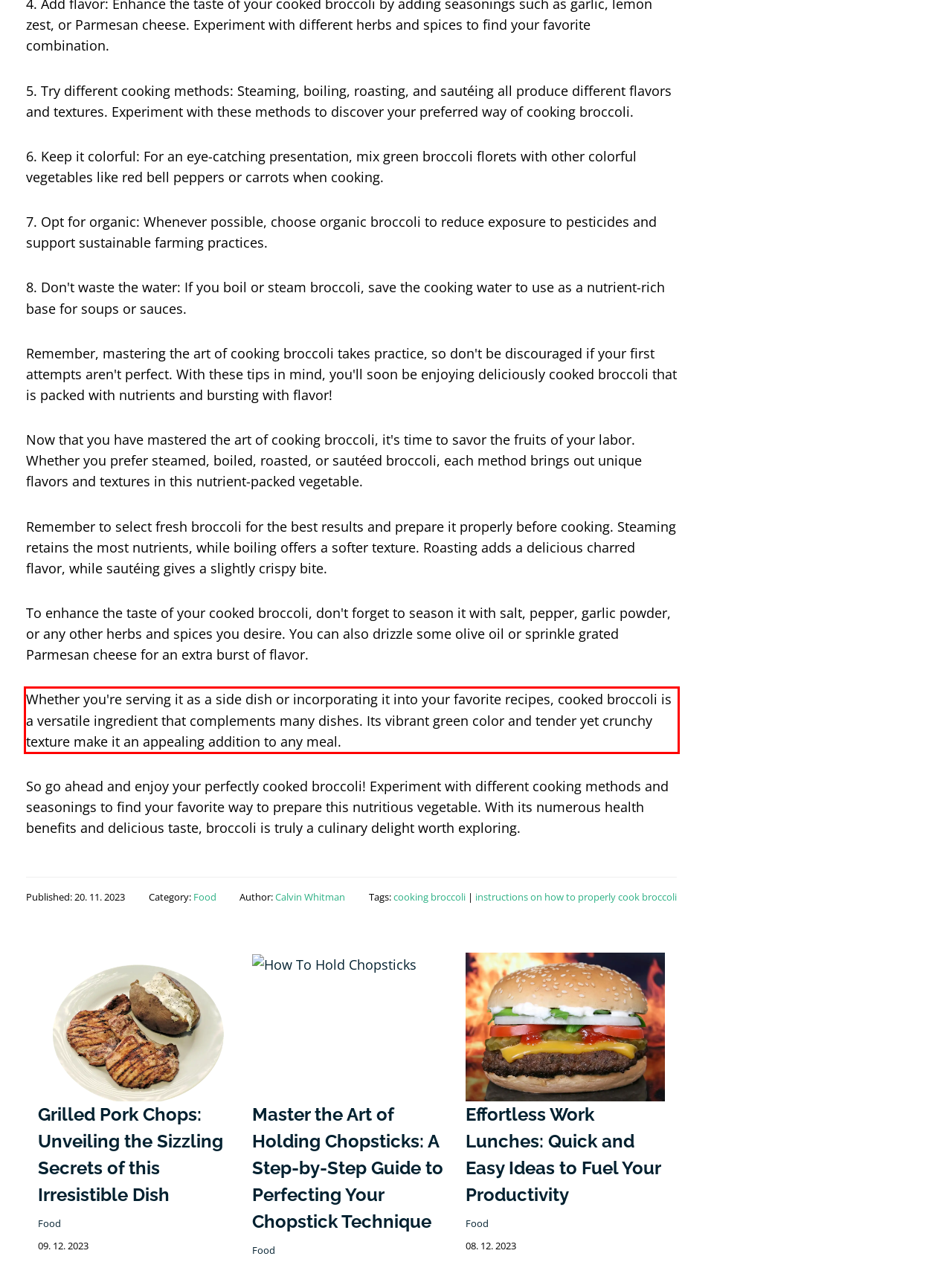With the given screenshot of a webpage, locate the red rectangle bounding box and extract the text content using OCR.

Whether you're serving it as a side dish or incorporating it into your favorite recipes, cooked broccoli is a versatile ingredient that complements many dishes. Its vibrant green color and tender yet crunchy texture make it an appealing addition to any meal.